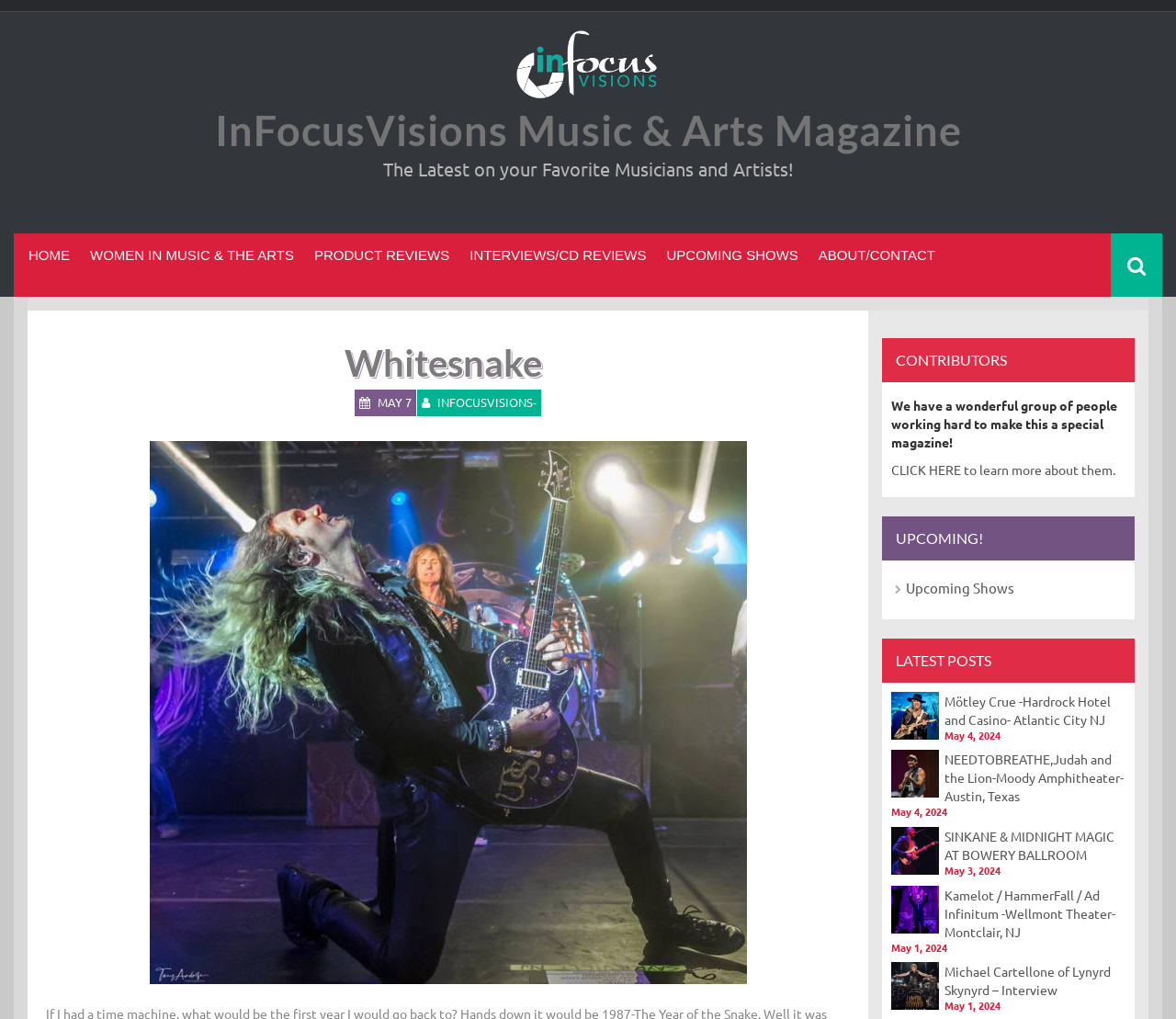Find the bounding box coordinates of the element's region that should be clicked in order to follow the given instruction: "View the latest post about Mötley Crue". The coordinates should consist of four float numbers between 0 and 1, i.e., [left, top, right, bottom].

[0.758, 0.692, 0.798, 0.708]